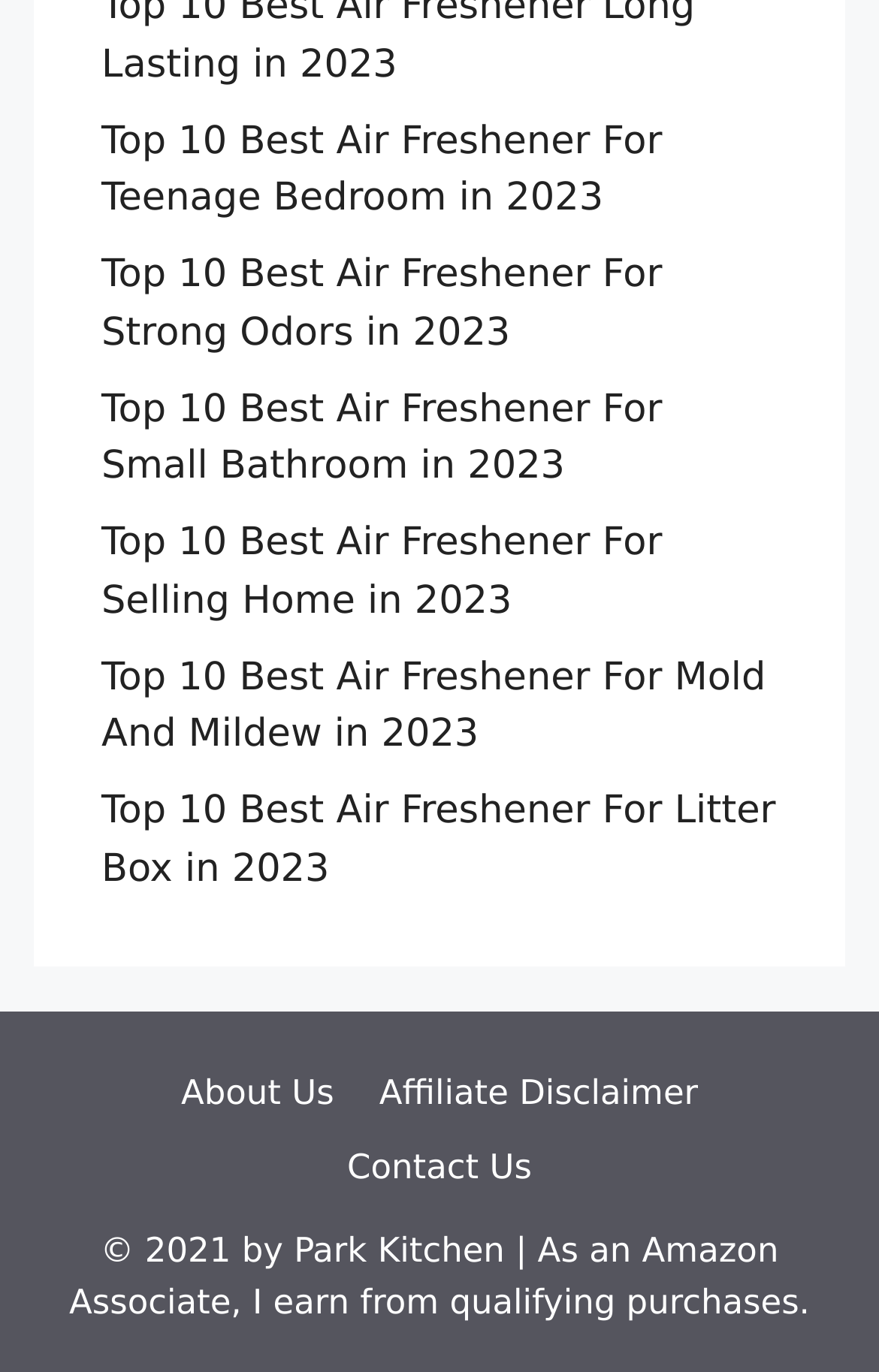Locate the bounding box coordinates of the item that should be clicked to fulfill the instruction: "View the fees for admission".

None